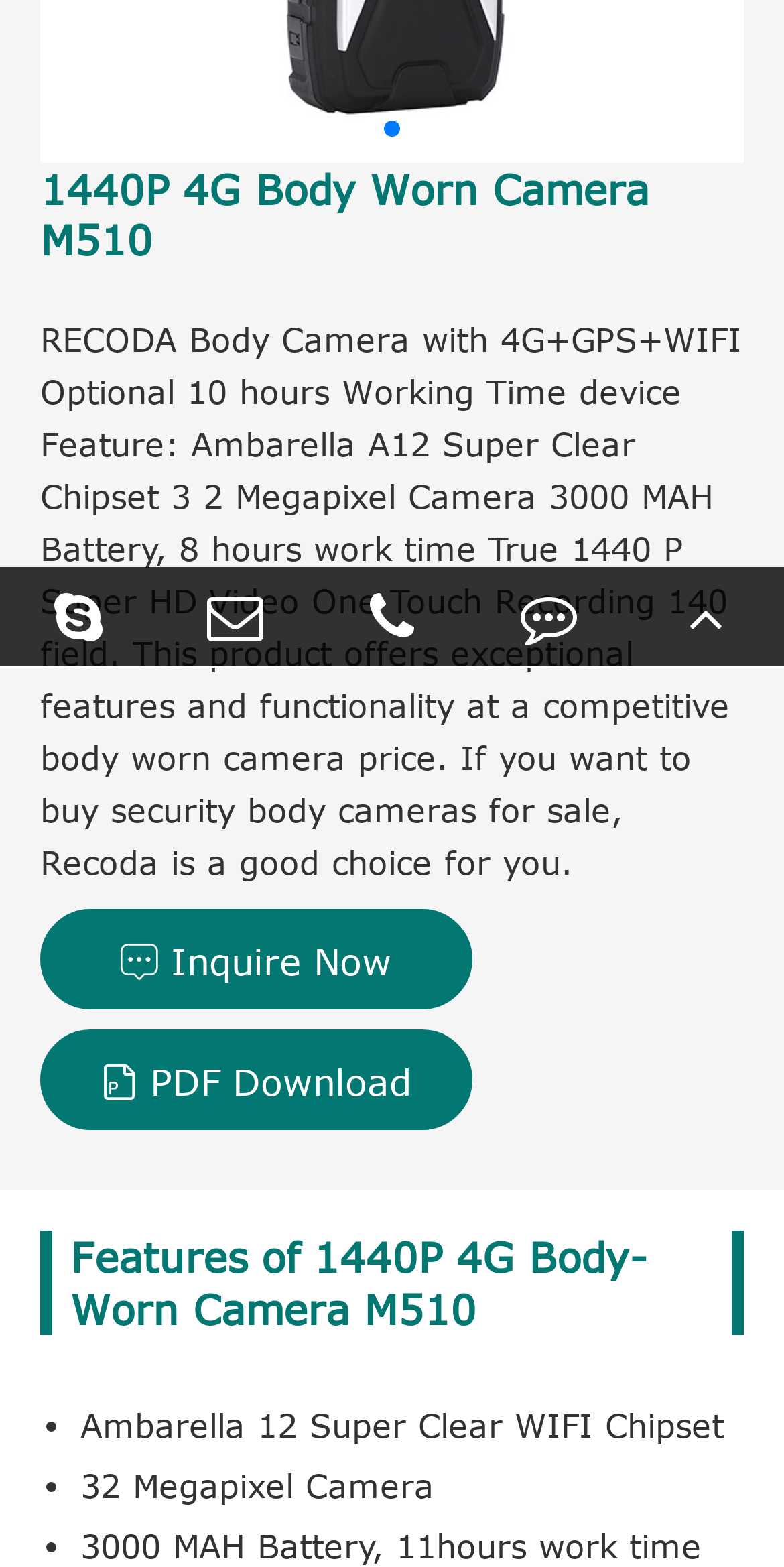Please specify the bounding box coordinates in the format (top-left x, top-left y, bottom-right x, bottom-right y), with values ranging from 0 to 1. Identify the bounding box for the UI component described as follows: title="E-mail"

[0.2, 0.362, 0.4, 0.425]